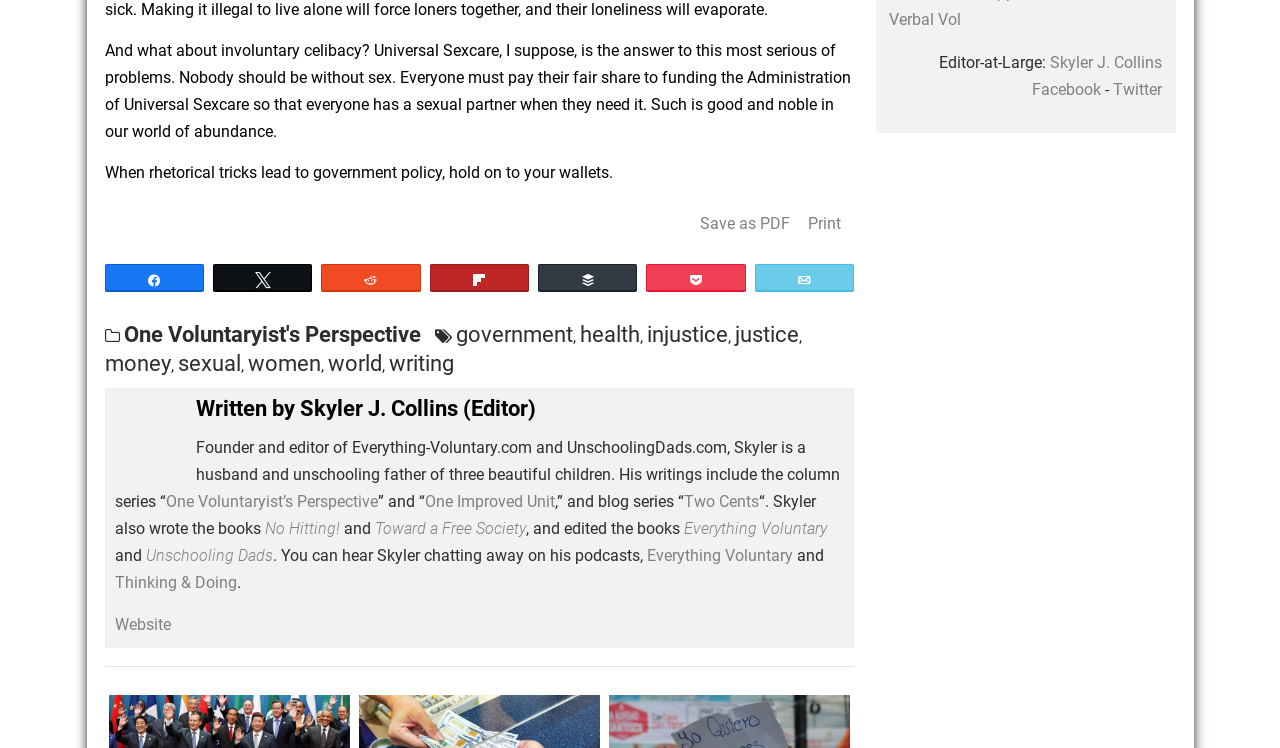Specify the bounding box coordinates for the region that must be clicked to perform the given instruction: "Print the article".

[0.693, 0.495, 0.738, 0.548]